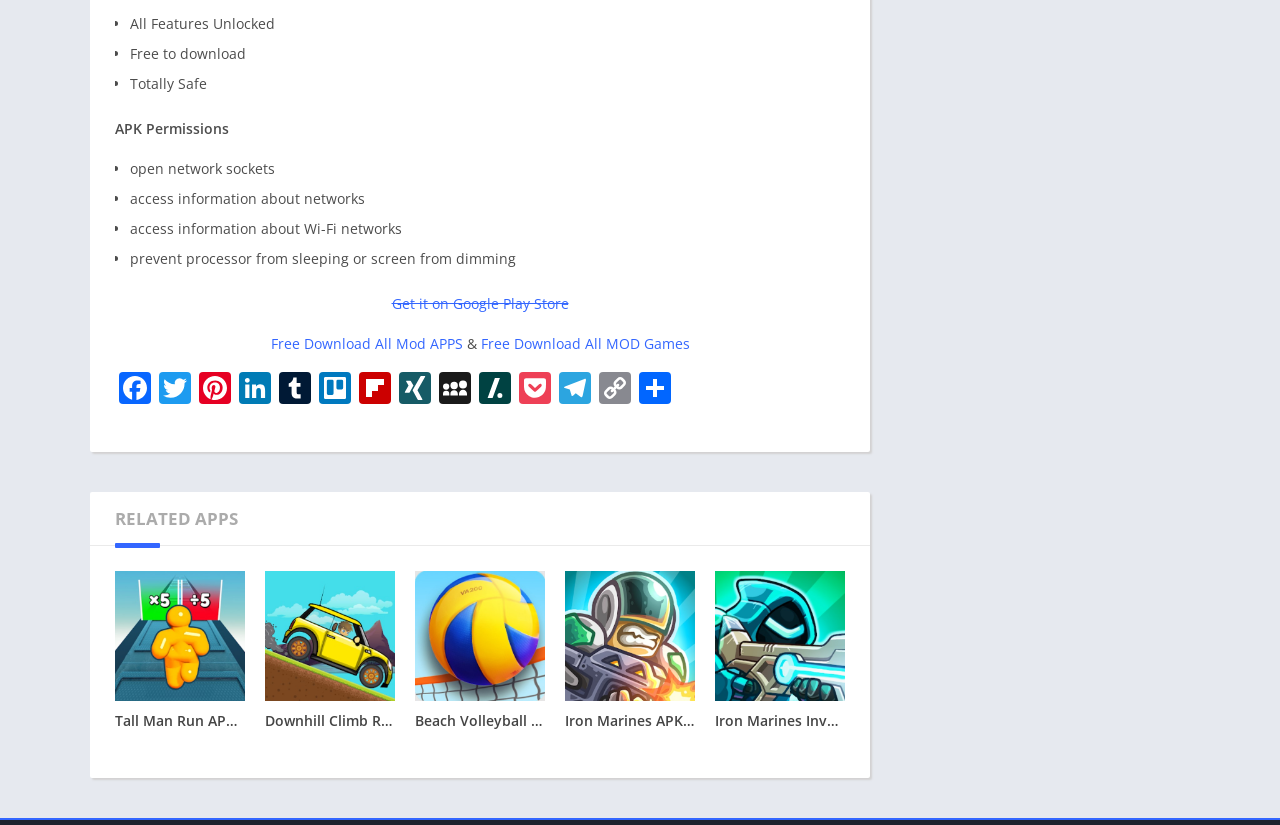What are the features of this app?
Provide a detailed answer to the question, using the image to inform your response.

Based on the list markers and static text at the top of the webpage, it appears that this app has several features, including all features being unlocked, being free to download, and being totally safe.